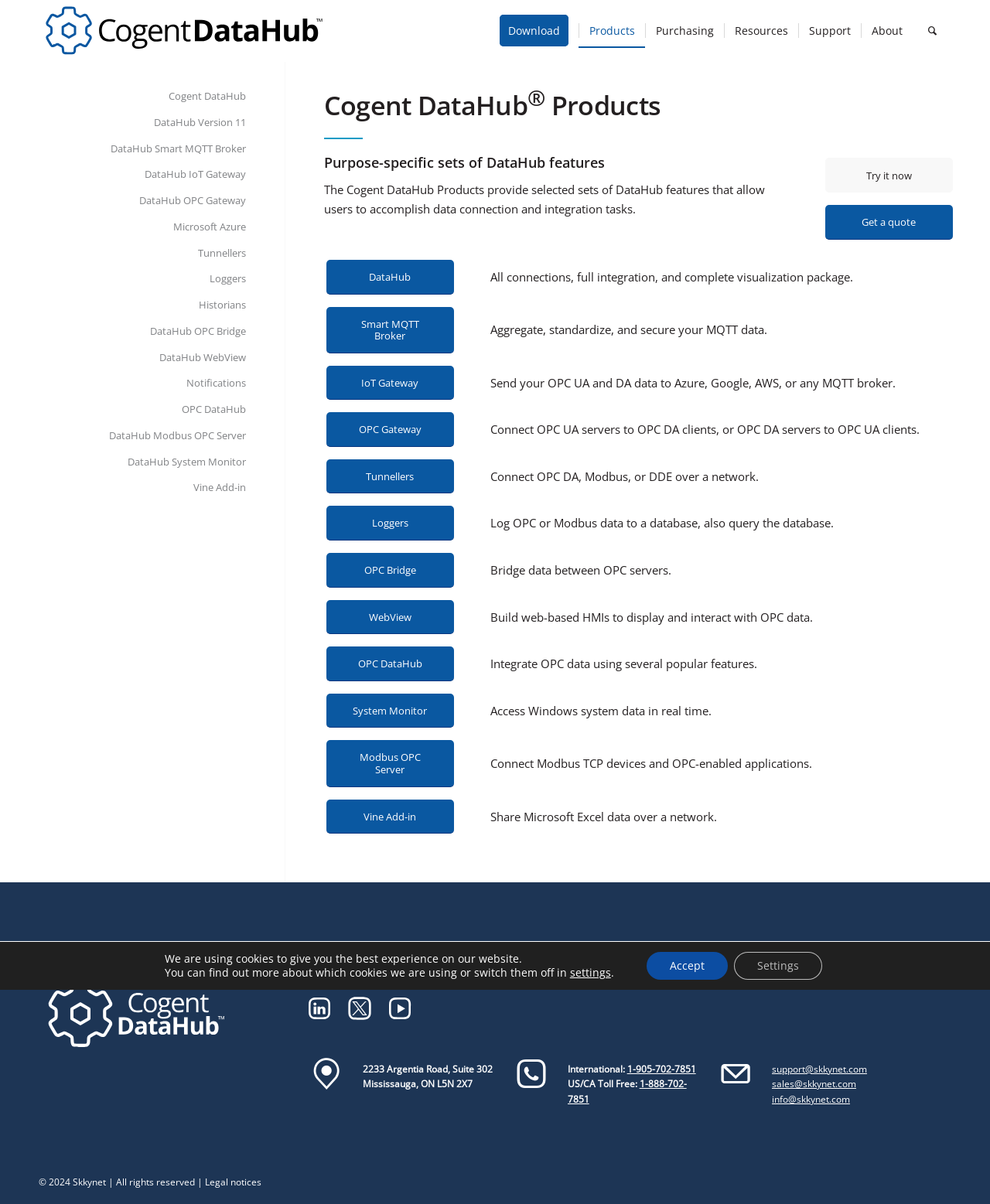Present a detailed account of what is displayed on the webpage.

The webpage is about Cogent DataHub Products, which provide selected sets of DataHub features for data connection and integration tasks. At the top, there is a logo and a menu bar with several menu items, including "Download", "Products", "Purchasing", "Resources", "Support", and "About". 

Below the menu bar, there is a main section that takes up most of the page. It starts with a heading "Cogent DataHub Products" followed by a subheading "Purpose-specific sets of DataHub features". Then, there is a paragraph of text that explains the purpose of the products. 

Underneath the paragraph, there are two calls-to-action buttons, "Try it now" and "Get a quote". 

The main section is then divided into several tables, each containing a link to a specific product, such as "DataHub", "Smart MQTT Broker", "IoT Gateway", and so on. Each table also has a brief description of the product. There are a total of 11 products listed. 

On the left side of the page, there is a complementary section that contains a list of links to various DataHub products and features, including "DataHub Version 11", "DataHub Smart MQTT Broker", "DataHub IoT Gateway", and others. 

At the bottom of the page, there are two more links, one to "Download" and another to "Products".